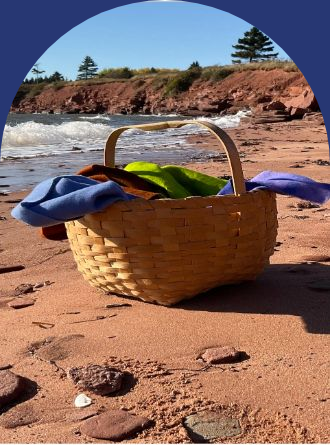Generate a detailed explanation of the scene depicted in the image.

The image features a woven basket resting on a sandy beach, adorned with vibrant pieces of fabric in shades of blue, green, and brown. The soft, red sand of the beach contrasts beautifully with the basket, while gentle waves can be seen lapping at the shore in the background. Lush greenery and trees topped with clouds of blue sky frame the scene, emphasizing the natural beauty of the setting. This picturesque moment captures the essence of craft and creativity, possibly linked to the art of rug hooking inspired by the surroundings of Prince Edward Island. The image resonates with themes of artistry, nature, and the joy of exploring creative pursuits by the water's edge.